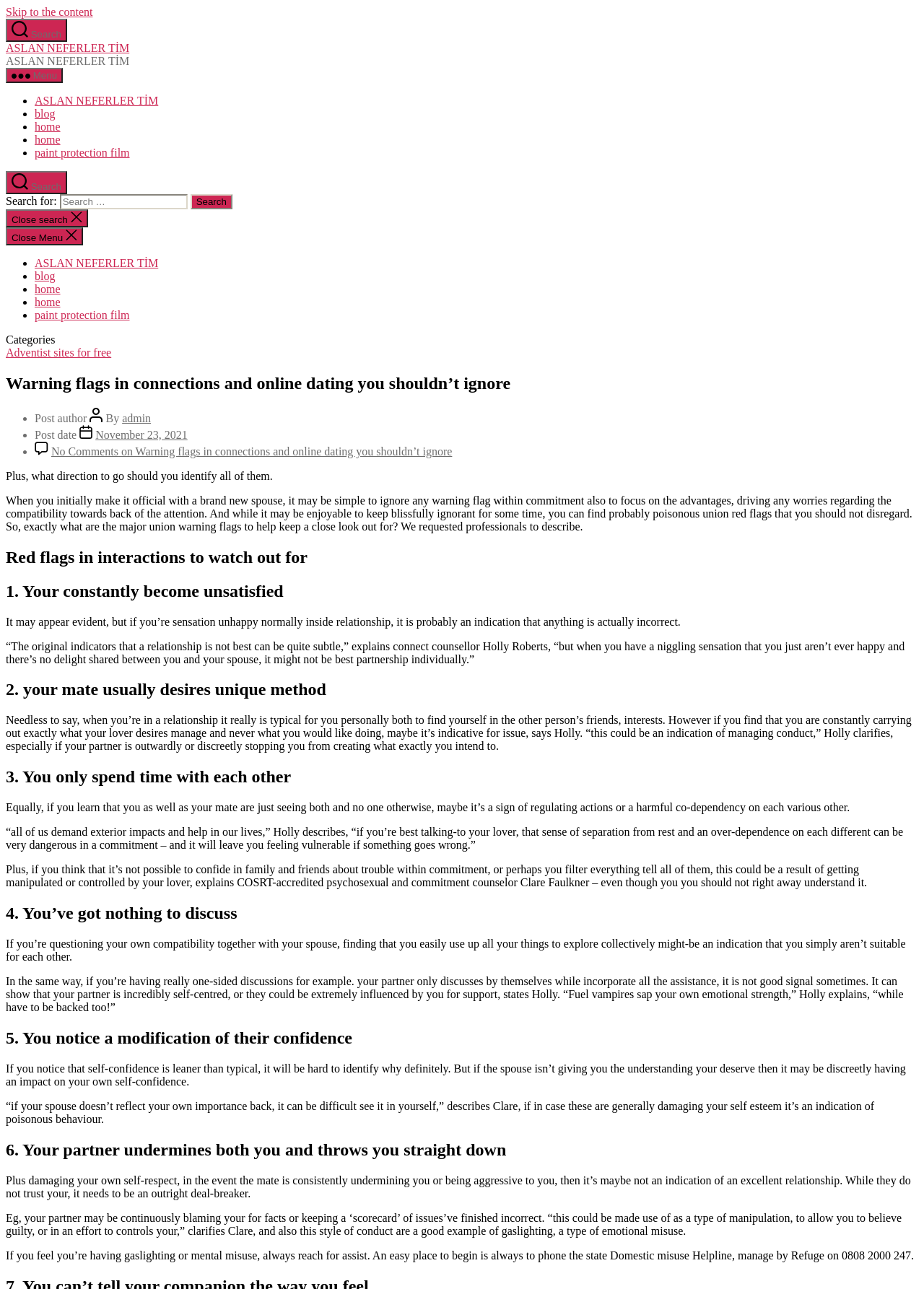Identify the bounding box coordinates of the area you need to click to perform the following instruction: "Click the 'ASLAN NEFERLER TİM' link".

[0.006, 0.032, 0.14, 0.042]